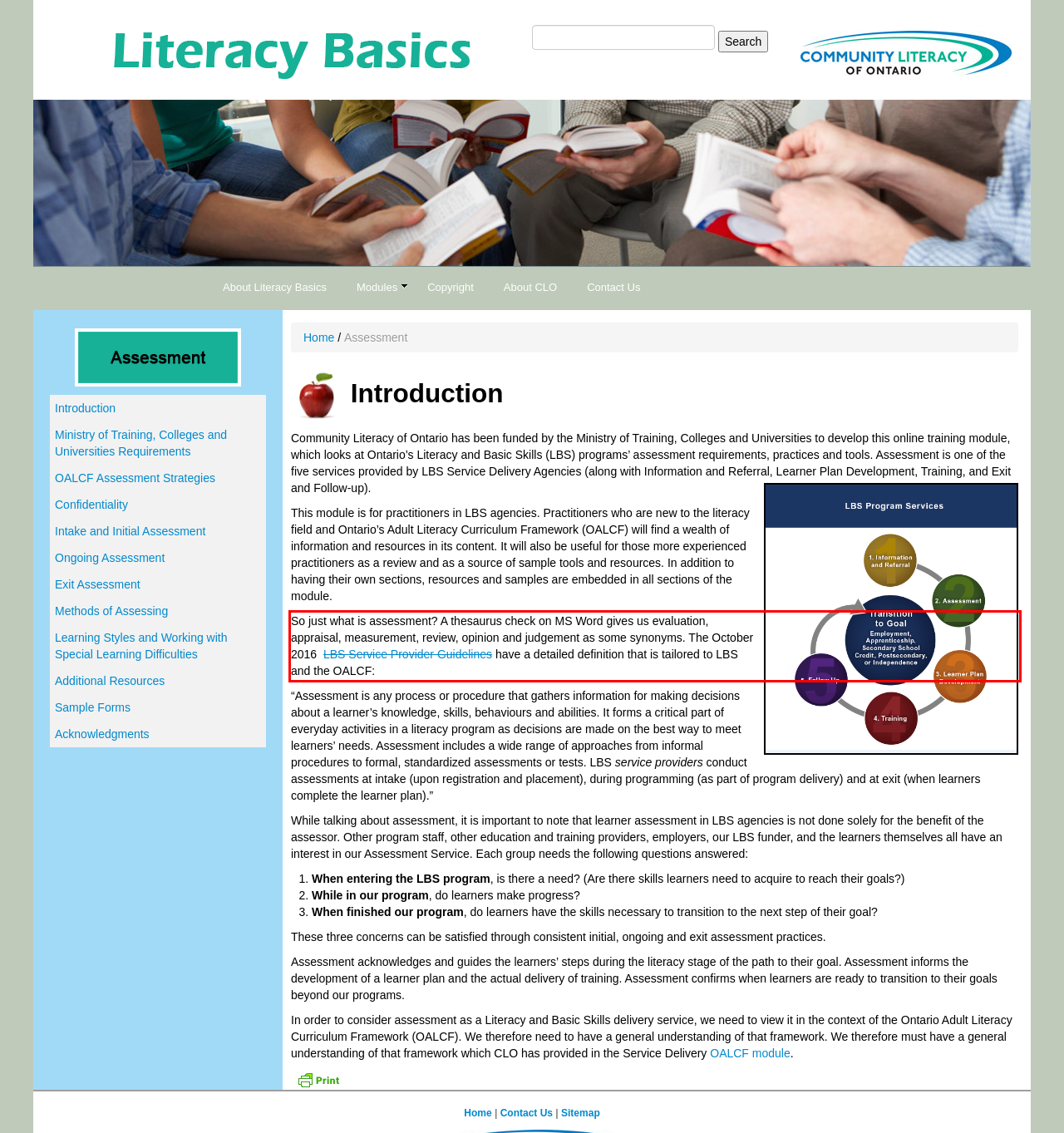Given a webpage screenshot, identify the text inside the red bounding box using OCR and extract it.

So just what is assessment? A thesaurus check on MS Word gives us evaluation, appraisal, measurement, review, opinion and judgement as some synonyms. The October 2016 LBS Service Provider Guidelines have a detailed definition that is tailored to LBS and the OALCF: